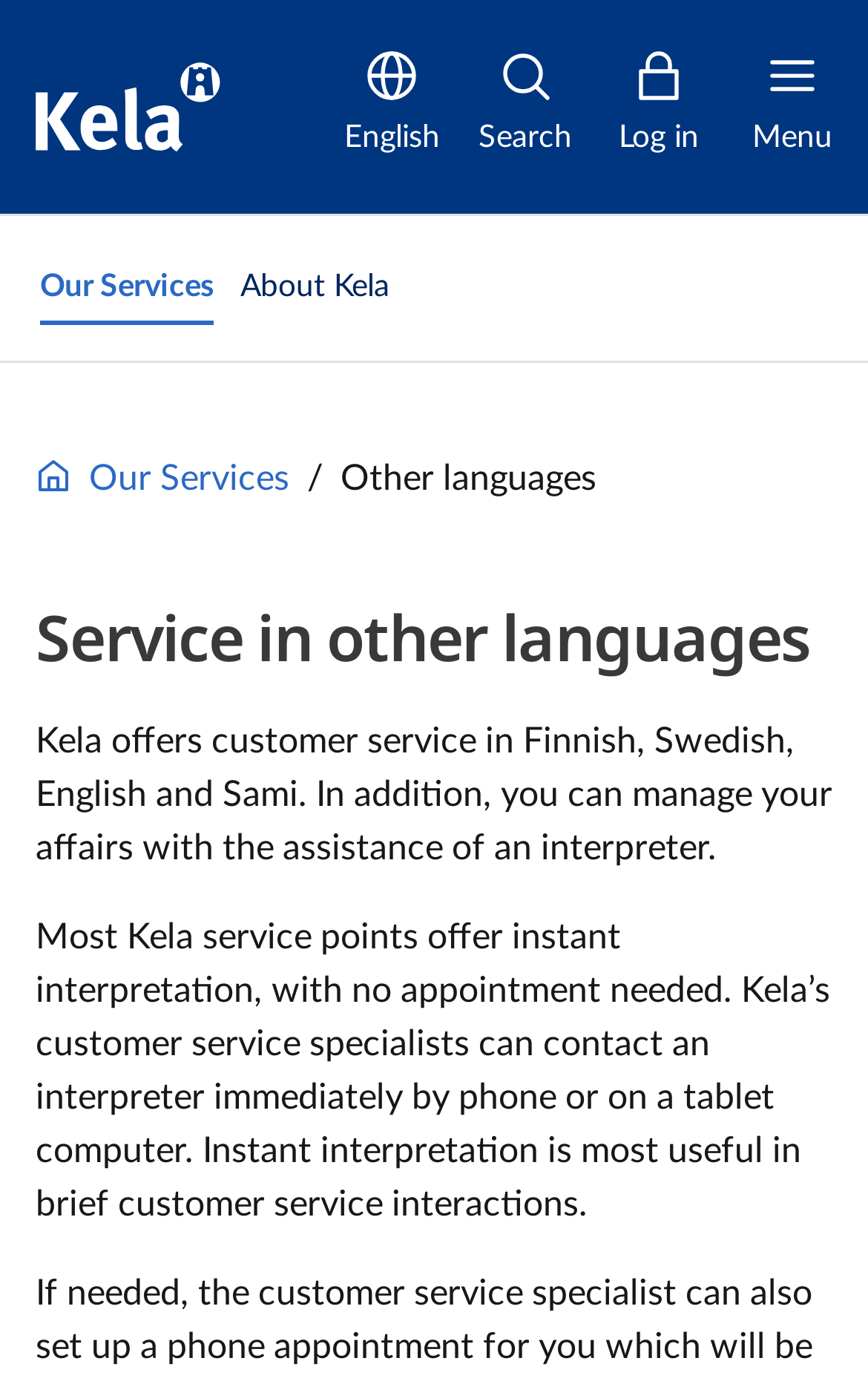What can you find on this page?
Please provide a comprehensive answer based on the details in the screenshot.

I found this information in the introductory paragraph which states that you can find brochures in other languages on this page.